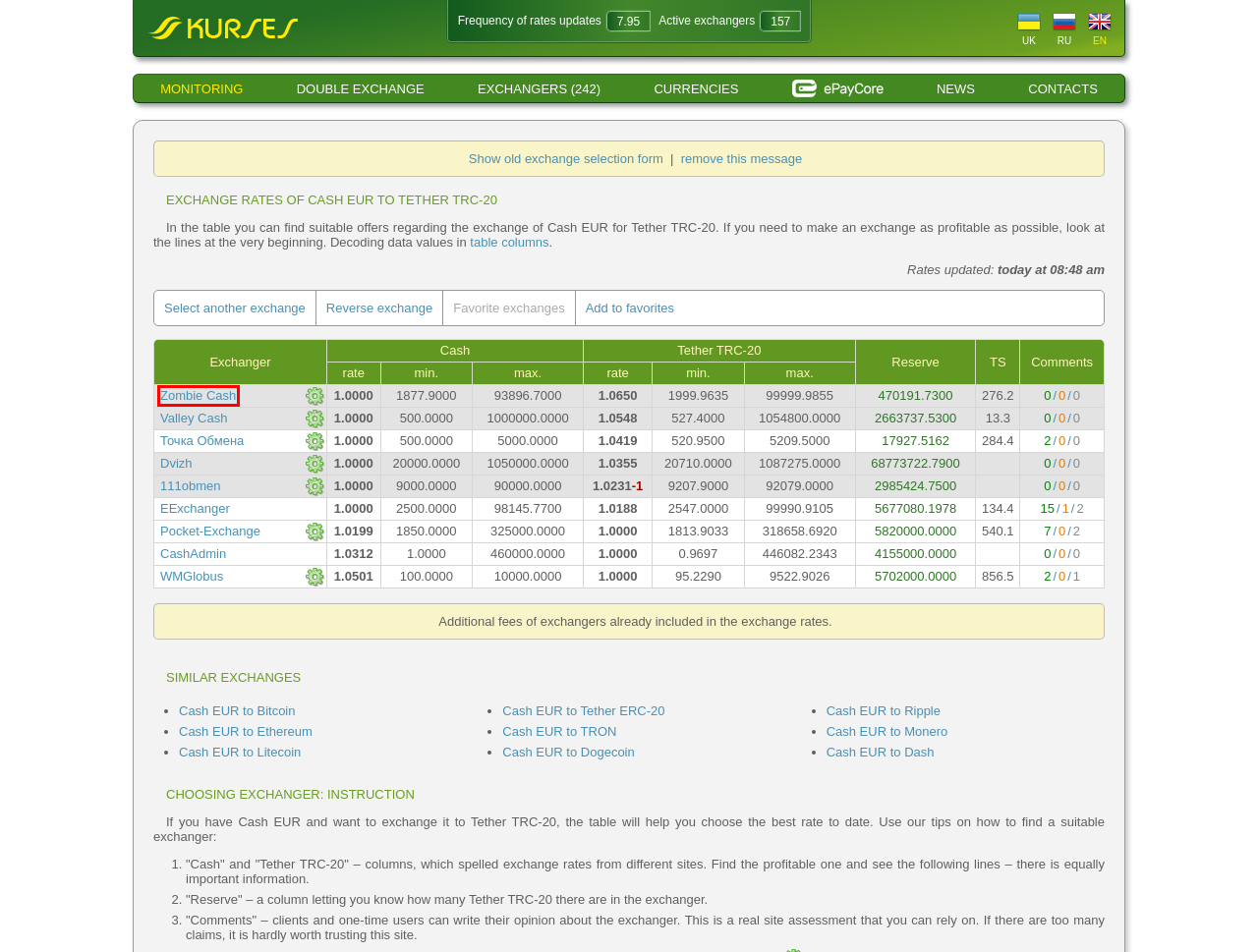Review the screenshot of a webpage containing a red bounding box around an element. Select the description that best matches the new webpage after clicking the highlighted element. The options are:
A. Automatic search for a better rate by using multiple heat exchangers
B. Exchanger Zombie Cash – reviews, statistics, description
C. Обмін Готівка EUR на Tether TRC-20, список найвигідніших курсів
D. Exchanger EExchanger – reviews, statistics, description
E. Zombie Cash
F. Exchanger WMGlobus – reviews, statistics, description
G. Exchanger CashAdmin – reviews, statistics, description
H. Exchanger Dvizh – reviews, statistics, description

E